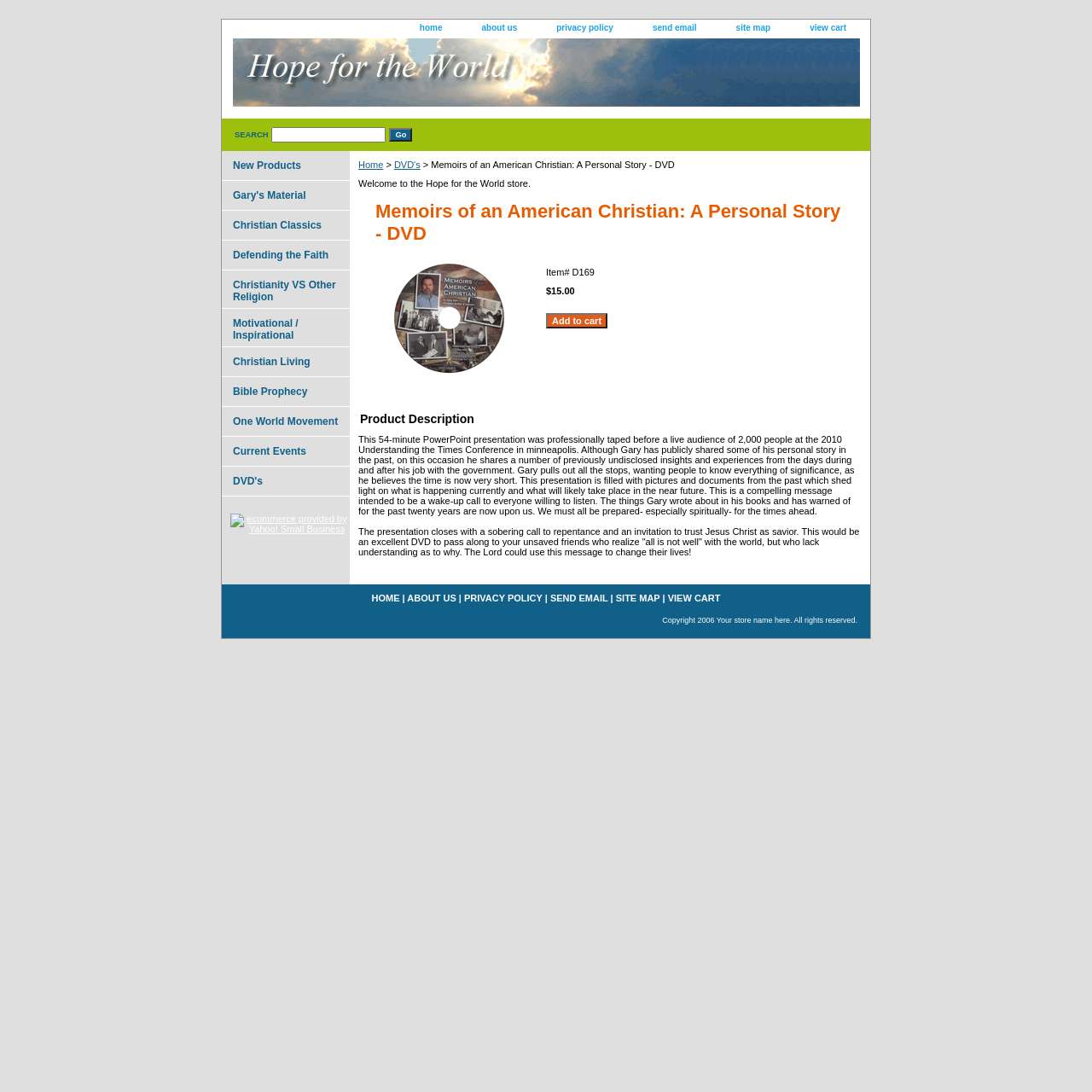Please identify the bounding box coordinates of the area I need to click to accomplish the following instruction: "Search for products".

[0.215, 0.12, 0.246, 0.127]